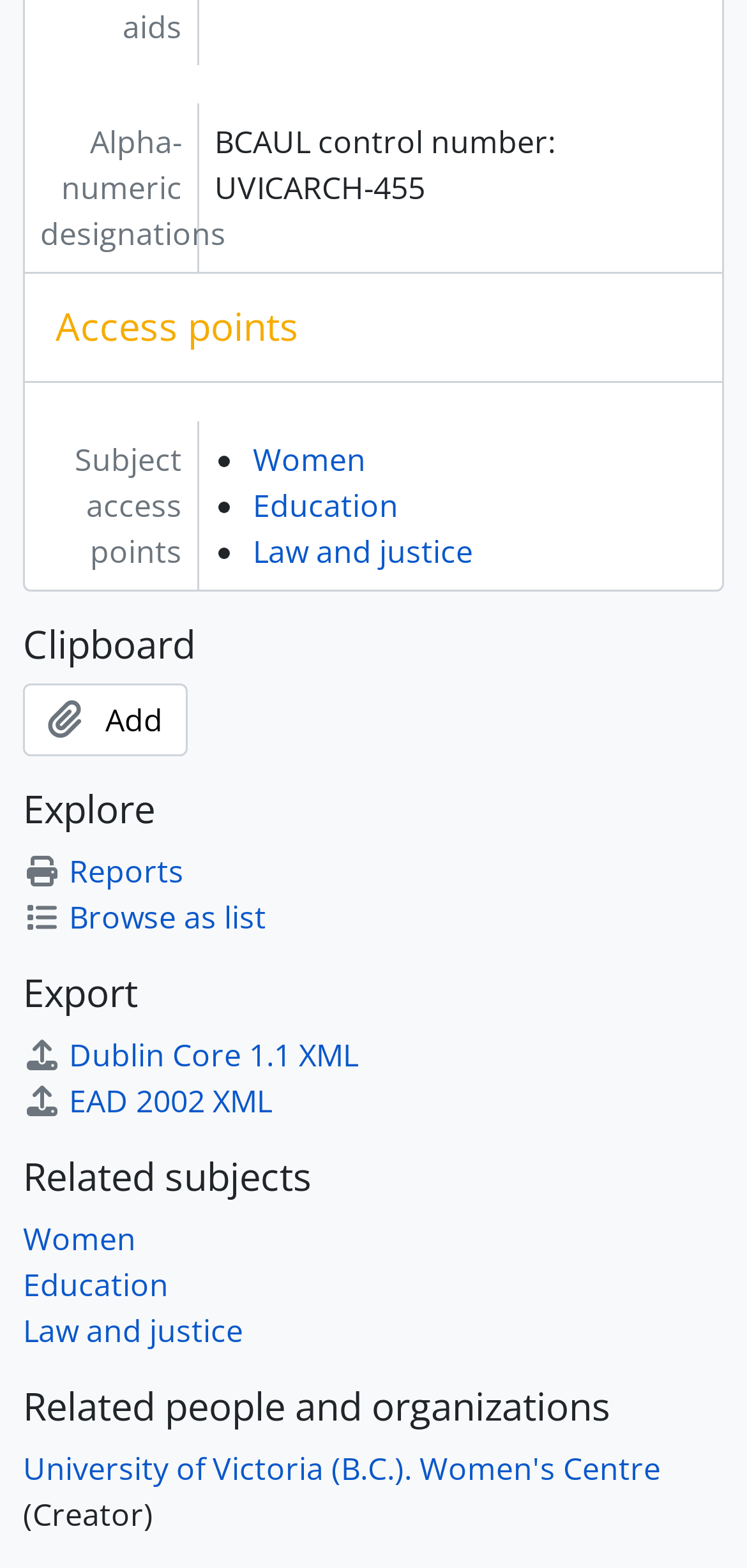Provide the bounding box coordinates of the HTML element this sentence describes: "Law and justice". The bounding box coordinates consist of four float numbers between 0 and 1, i.e., [left, top, right, bottom].

[0.338, 0.338, 0.633, 0.365]